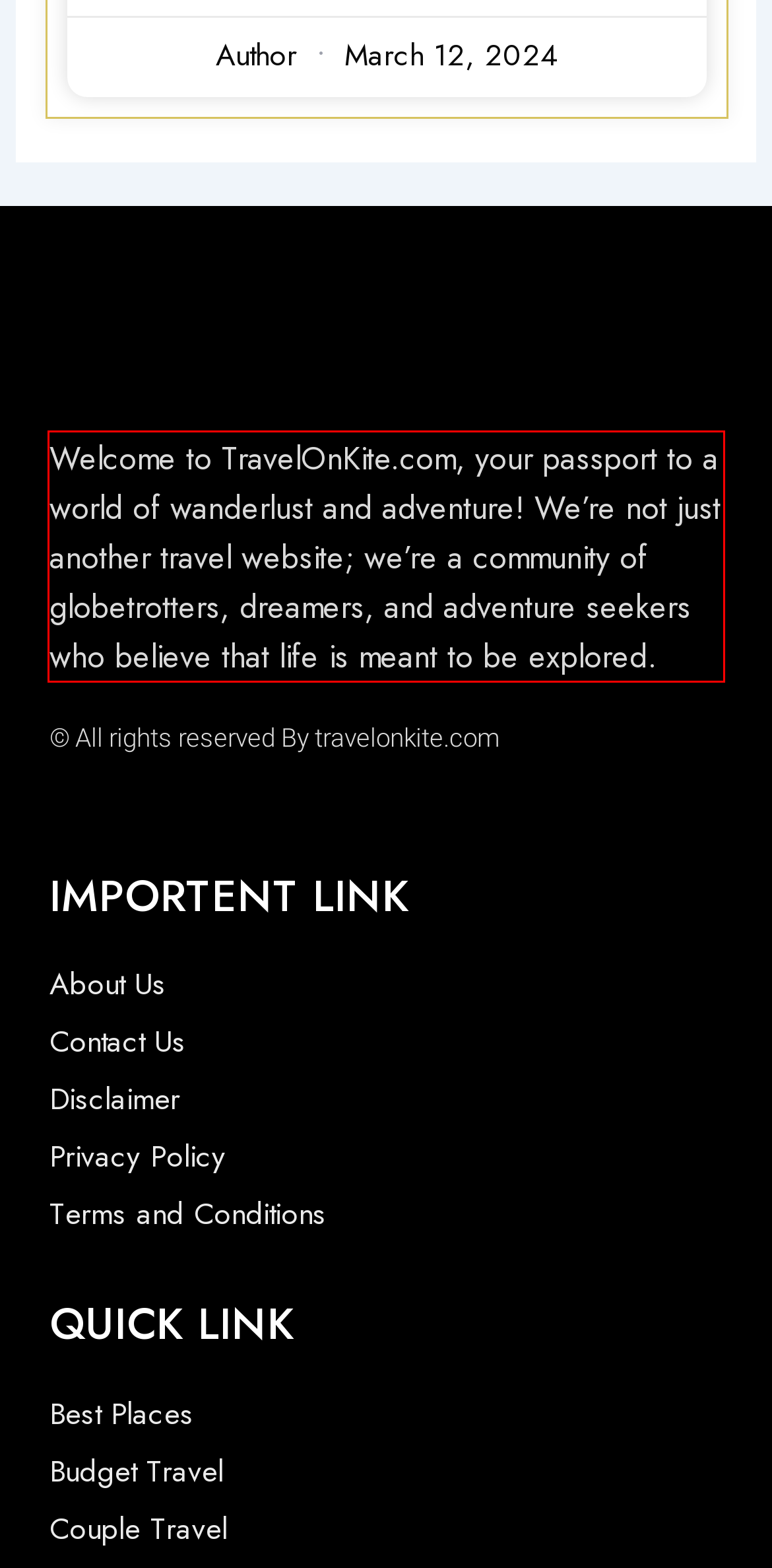Please take the screenshot of the webpage, find the red bounding box, and generate the text content that is within this red bounding box.

Welcome to TravelOnKite.com, your passport to a world of wanderlust and adventure! We’re not just another travel website; we’re a community of globetrotters, dreamers, and adventure seekers who believe that life is meant to be explored.